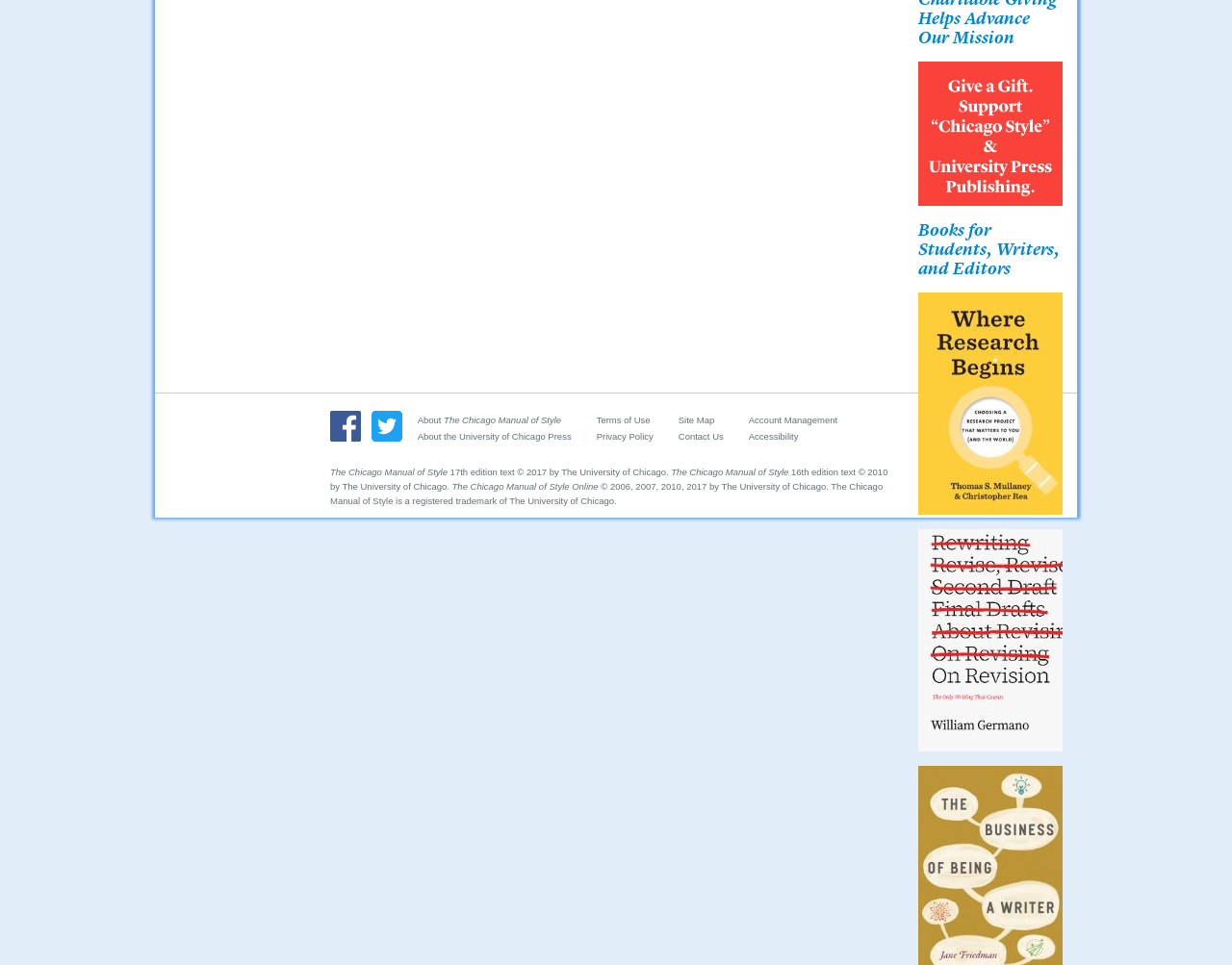For the following element description, predict the bounding box coordinates in the format (top-left x, top-left y, bottom-right x, bottom-right y). All values should be floating point numbers between 0 and 1. Description: WORK WITH US

None